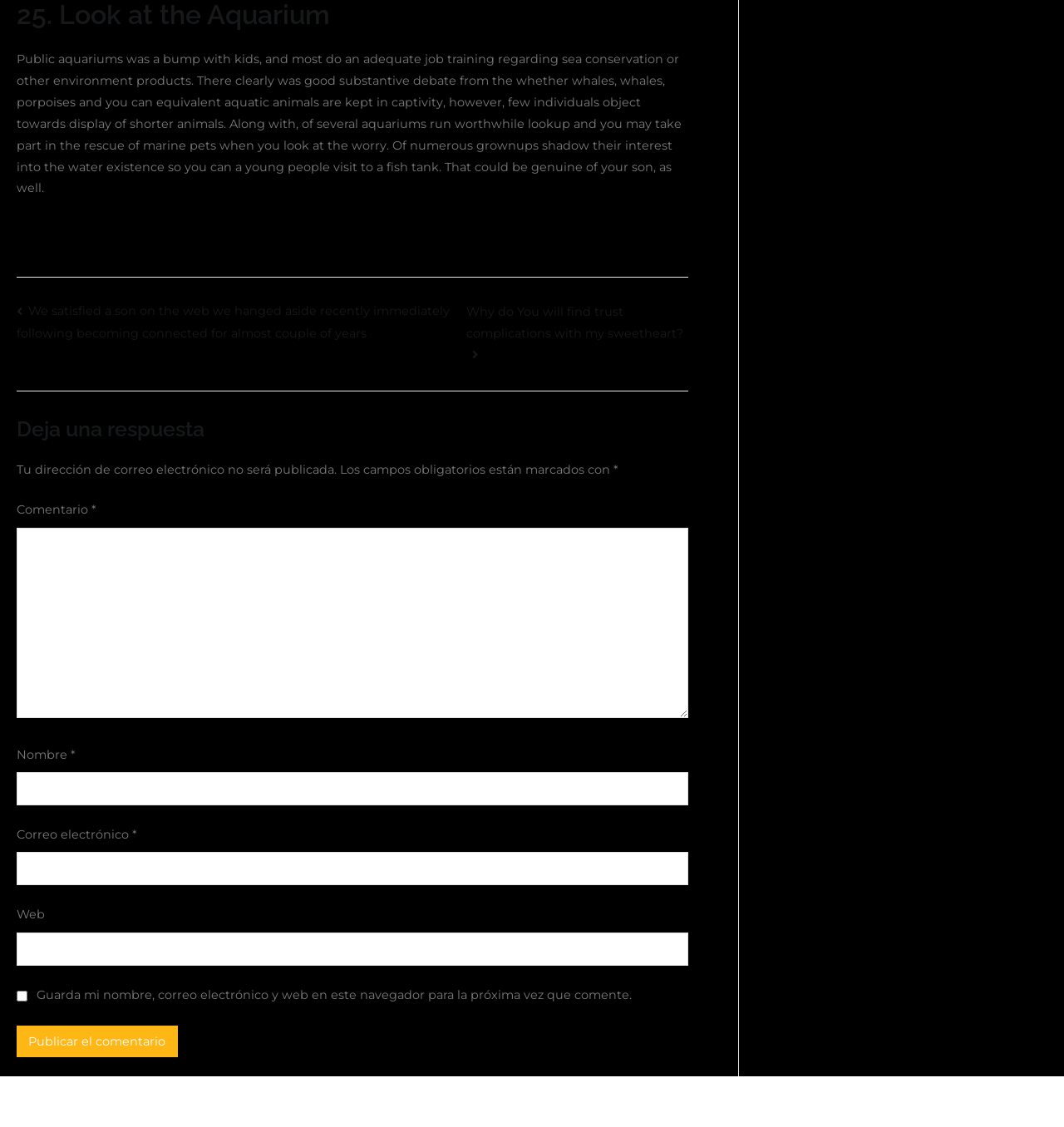What is required to leave a comment?
Refer to the image and provide a detailed answer to the question.

To leave a comment, users are required to fill in their name, email address, and the comment itself, as indicated by the asterisks next to these fields.